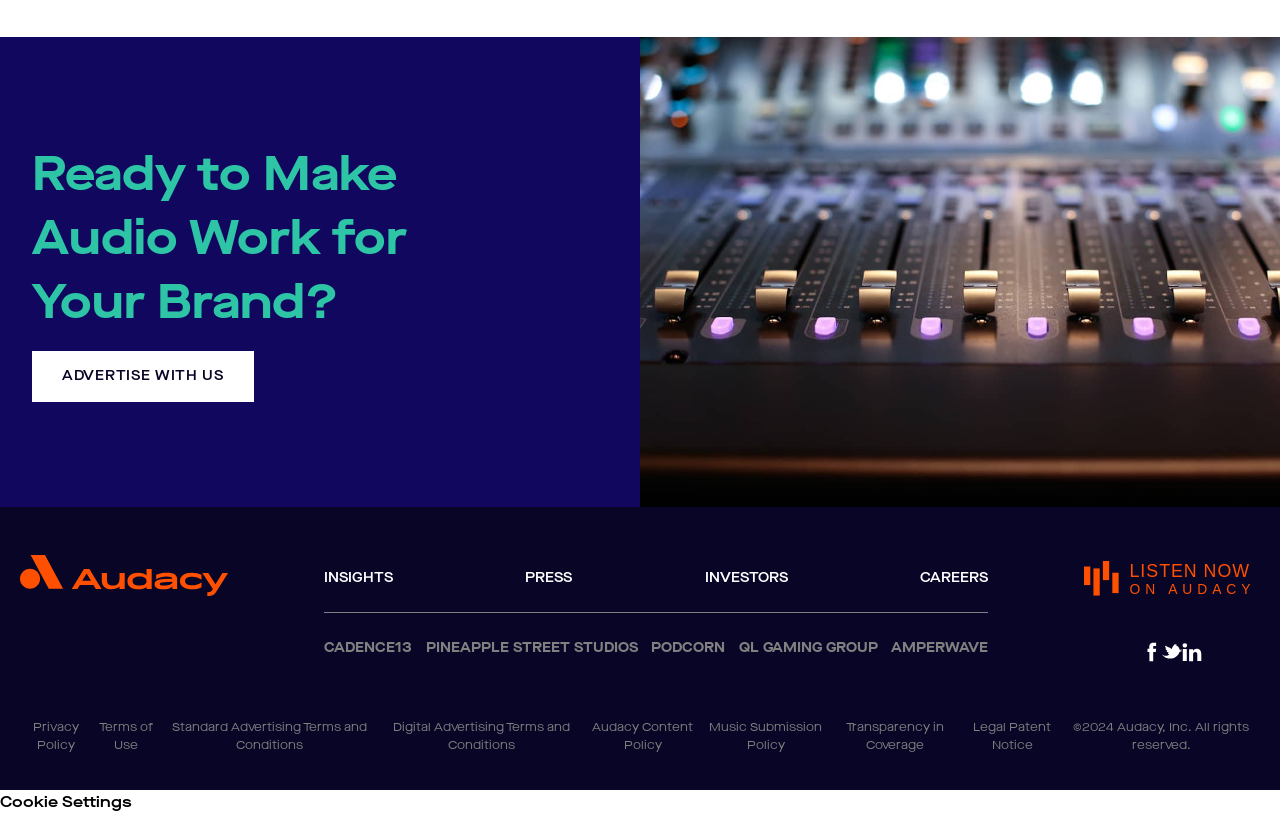Extract the bounding box for the UI element that matches this description: "Transparency in Coverage".

[0.648, 0.883, 0.751, 0.927]